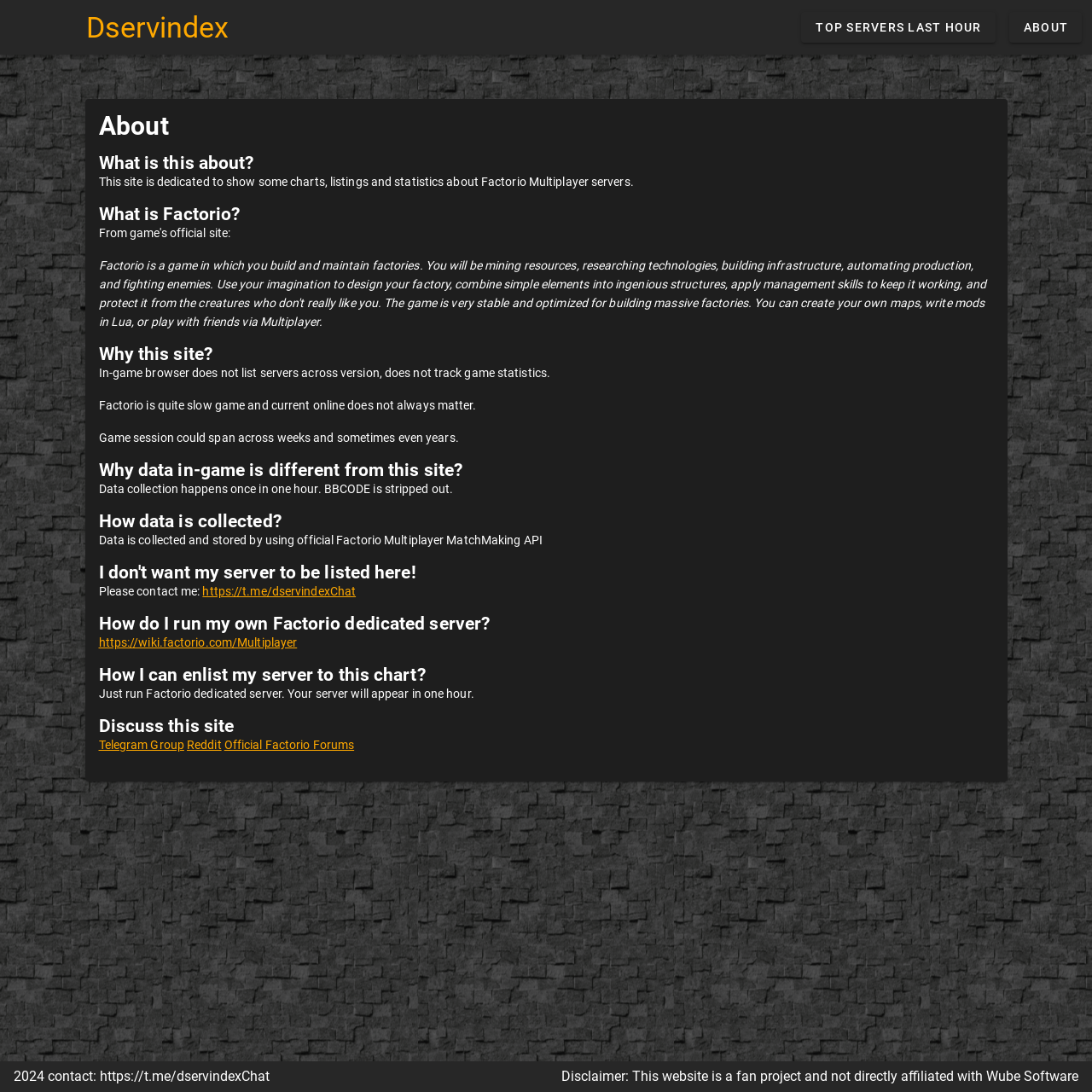Identify the bounding box coordinates of the specific part of the webpage to click to complete this instruction: "View the 'TOP SERVERS LAST HOUR' page".

[0.734, 0.011, 0.911, 0.039]